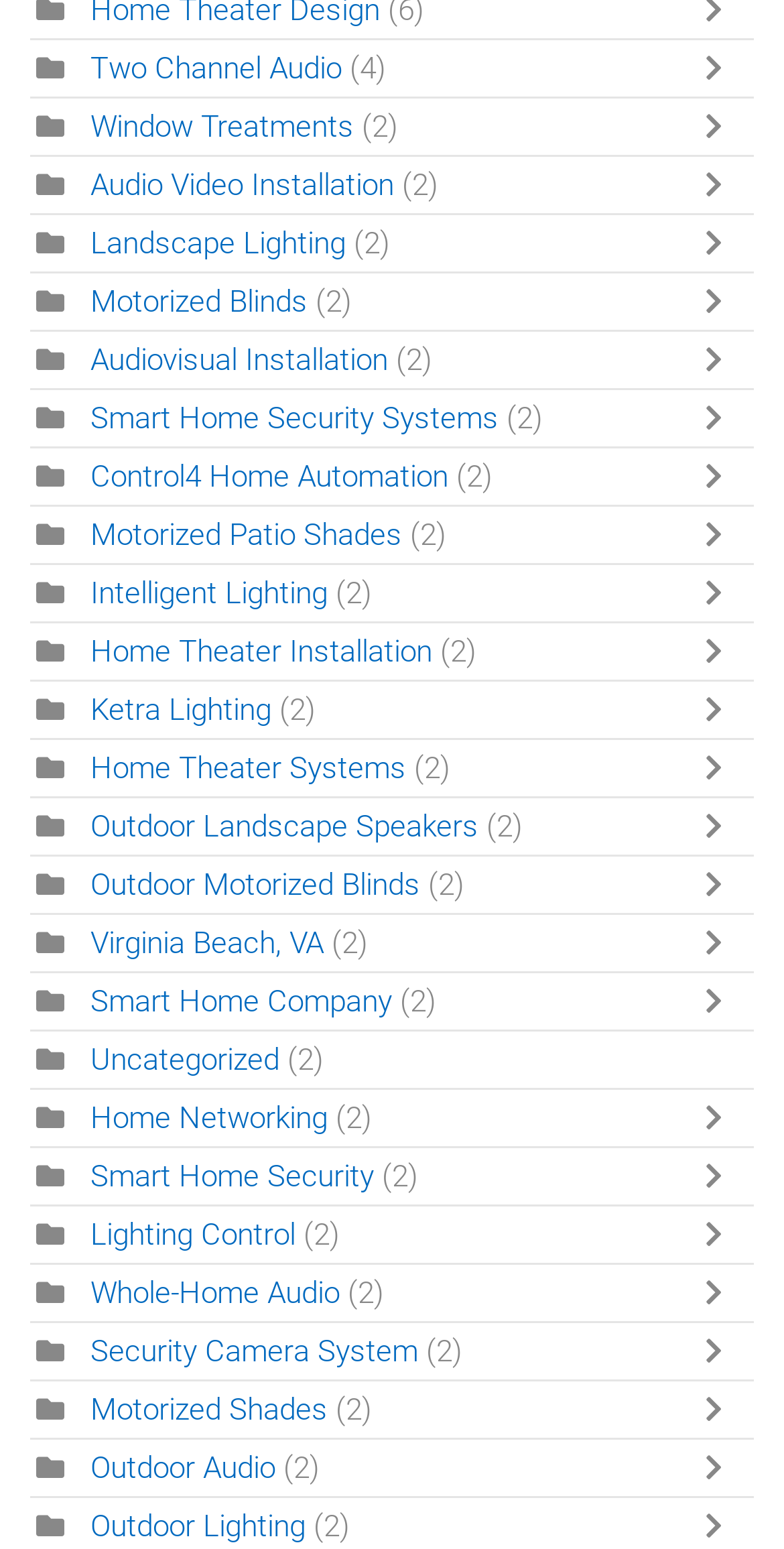Please find the bounding box coordinates of the element that you should click to achieve the following instruction: "Toggle Window Treatments". The coordinates should be presented as four float numbers between 0 and 1: [left, top, right, bottom].

[0.885, 0.07, 0.962, 0.094]